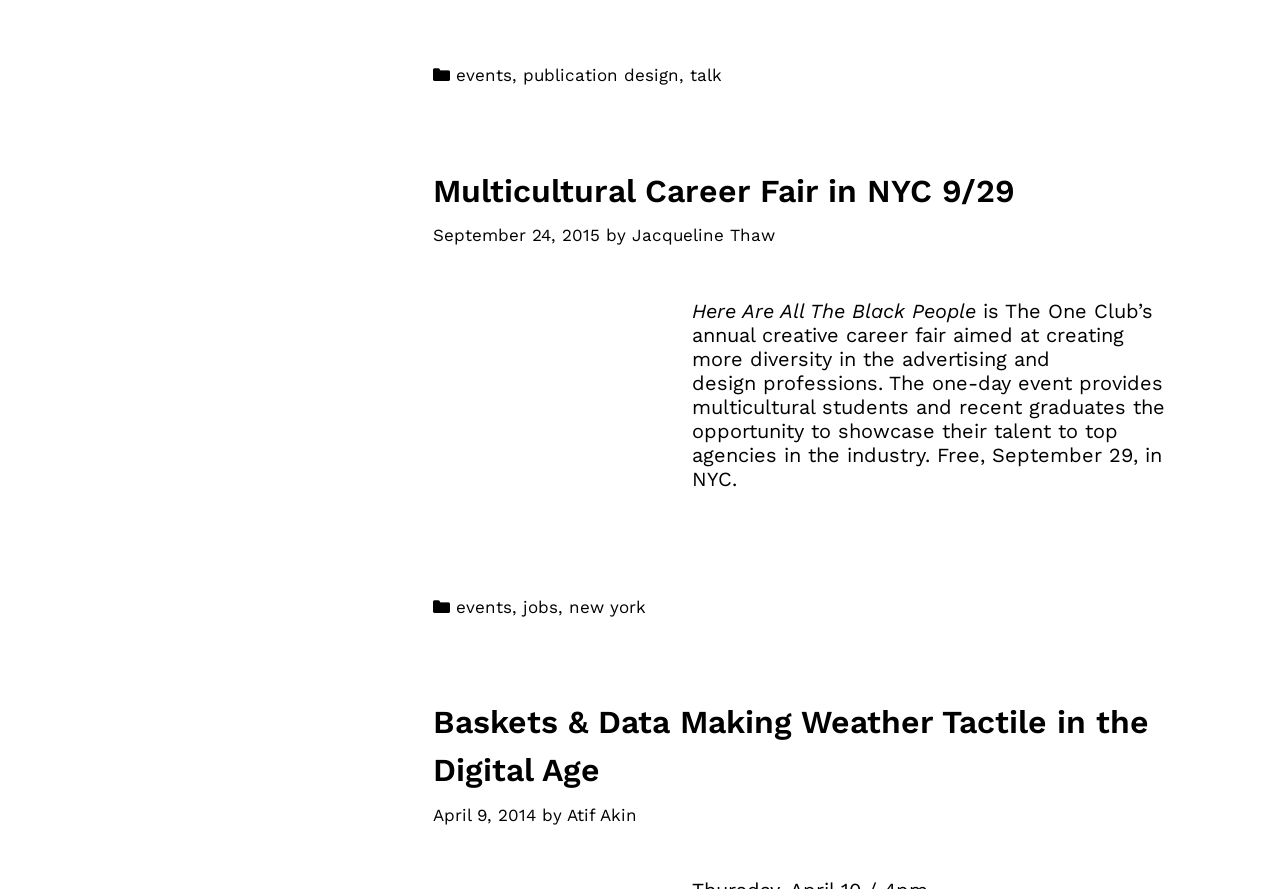Indicate the bounding box coordinates of the element that needs to be clicked to satisfy the following instruction: "check talk". The coordinates should be four float numbers between 0 and 1, i.e., [left, top, right, bottom].

[0.539, 0.073, 0.564, 0.096]